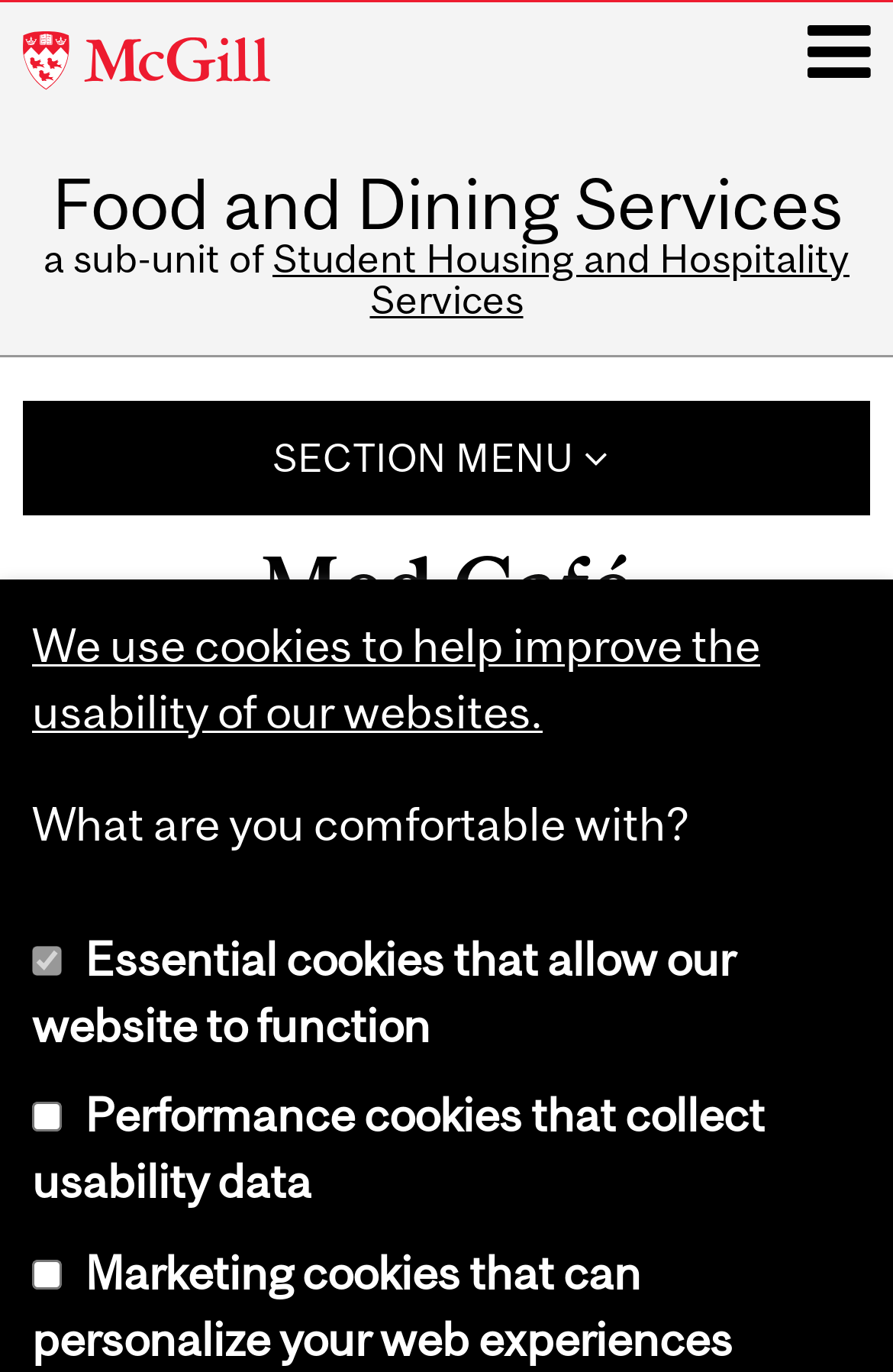Please indicate the bounding box coordinates of the element's region to be clicked to achieve the instruction: "View Main menu". Provide the coordinates as four float numbers between 0 and 1, i.e., [left, top, right, bottom].

[0.905, 0.01, 0.976, 0.065]